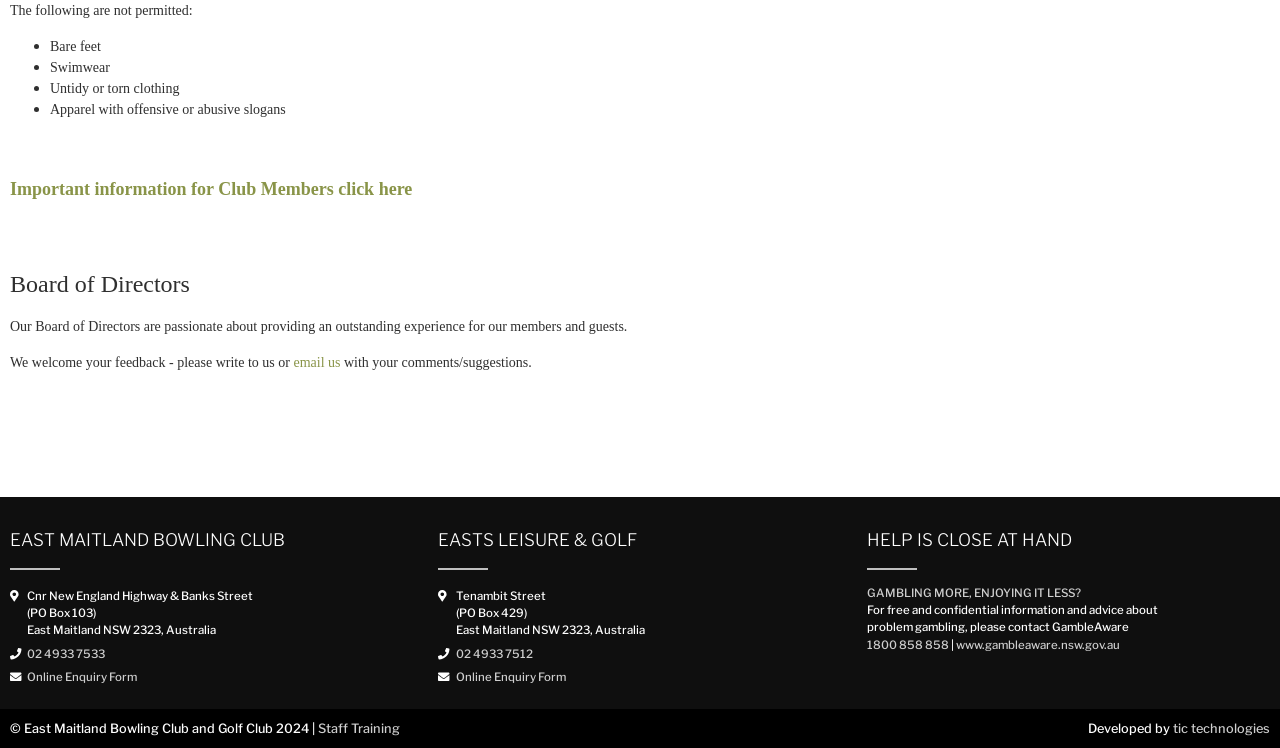Answer the question with a single word or phrase: 
What is the purpose of the list at the top of the webpage?

To list prohibited items